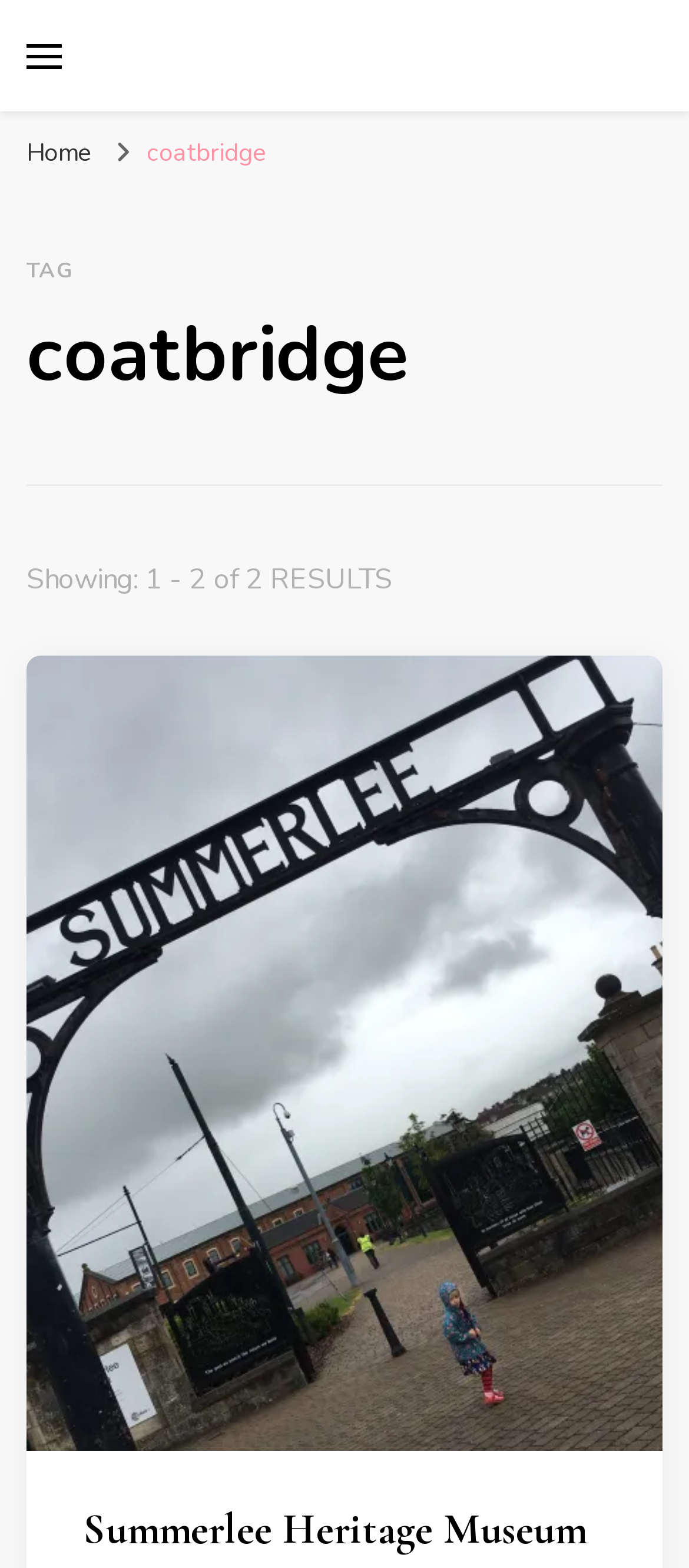What is the name of the location?
Provide an in-depth and detailed answer to the question.

I found the answer by looking at the link element with the text 'coatbridge' which is a sibling element of the link with the text 'Home'. This suggests that 'coatbridge' is a location.